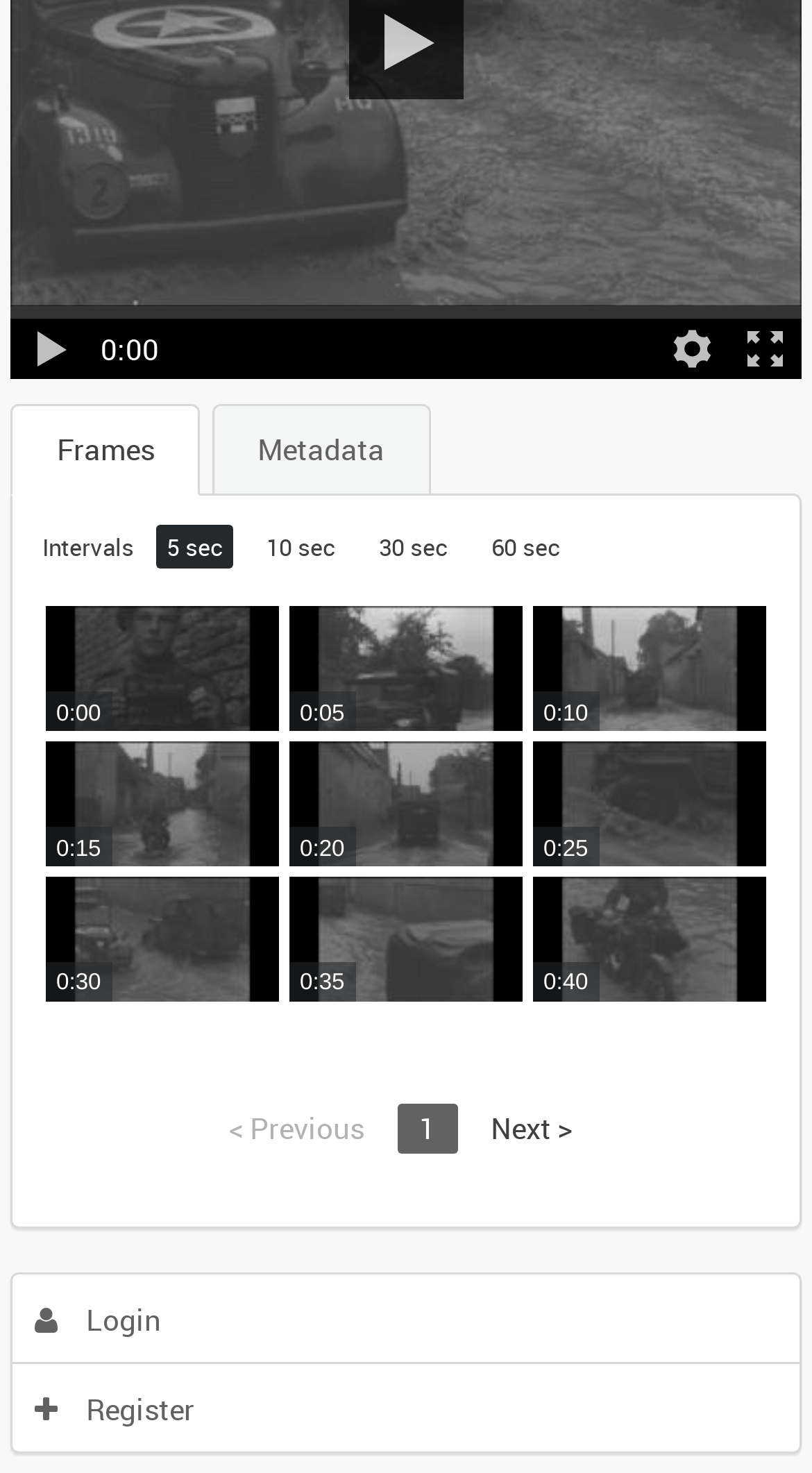Identify the bounding box coordinates of the clickable region required to complete the instruction: "login". The coordinates should be given as four float numbers within the range of 0 and 1, i.e., [left, top, right, bottom].

[0.016, 0.866, 0.984, 0.926]